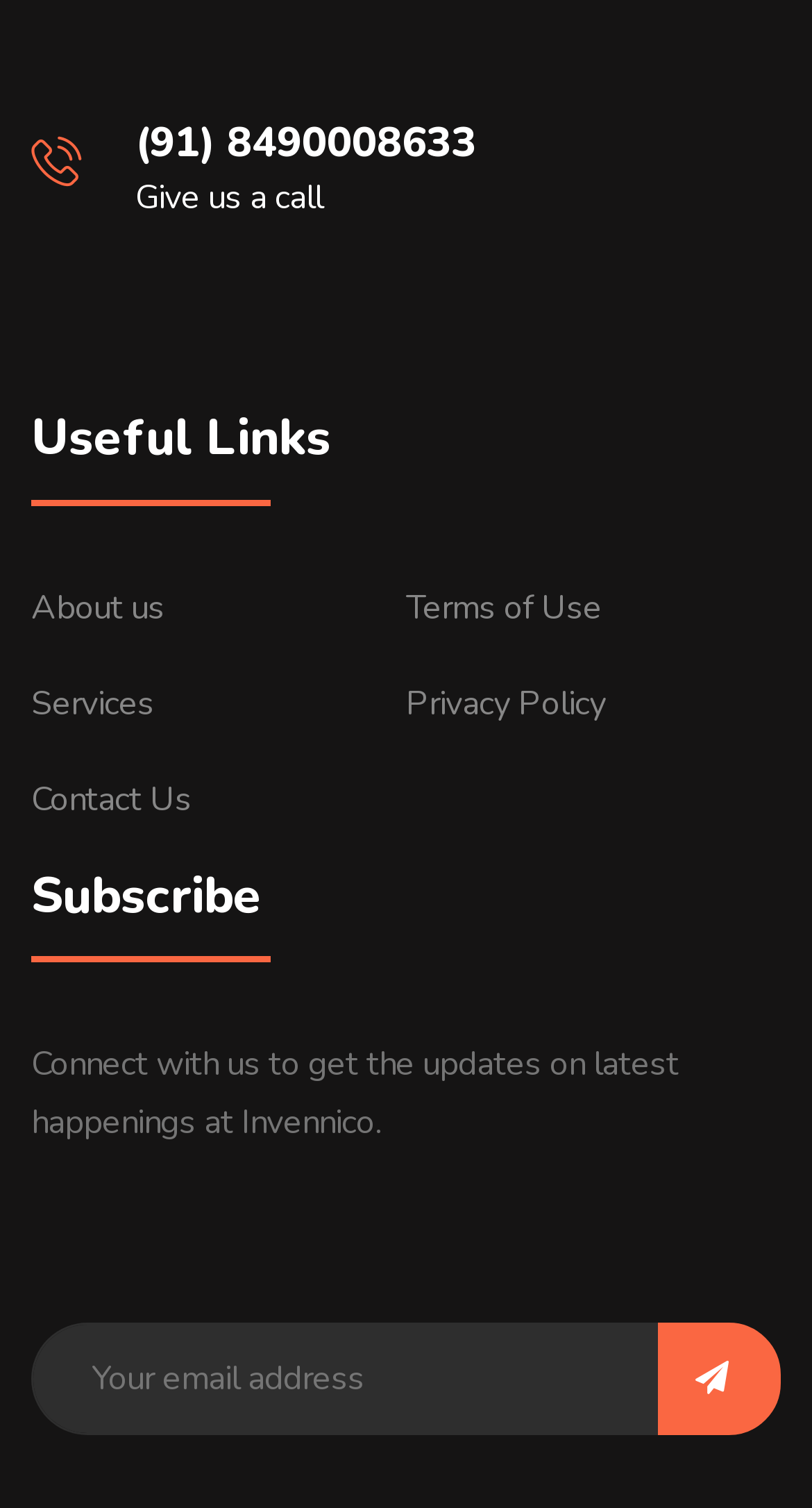Given the description "aria-label="Advertisement" name="aswift_4" title="Advertisement"", determine the bounding box of the corresponding UI element.

None